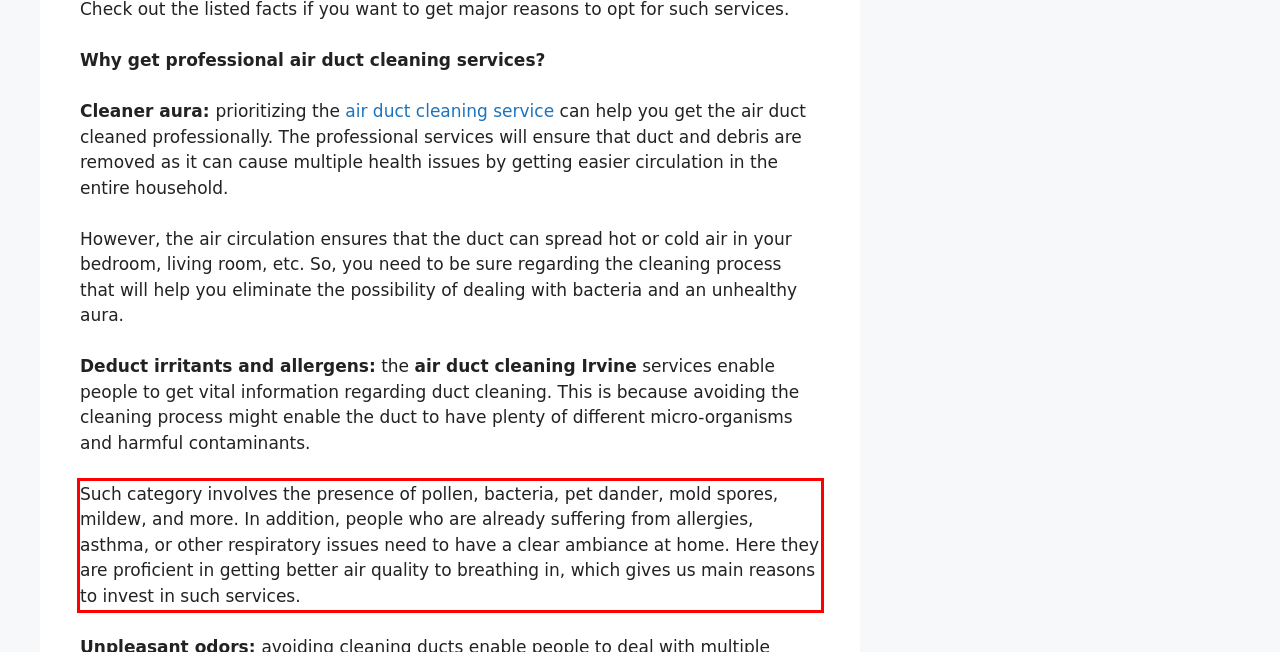You are given a screenshot showing a webpage with a red bounding box. Perform OCR to capture the text within the red bounding box.

Such category involves the presence of pollen, bacteria, pet dander, mold spores, mildew, and more. In addition, people who are already suffering from allergies, asthma, or other respiratory issues need to have a clear ambiance at home. Here they are proficient in getting better air quality to breathing in, which gives us main reasons to invest in such services.